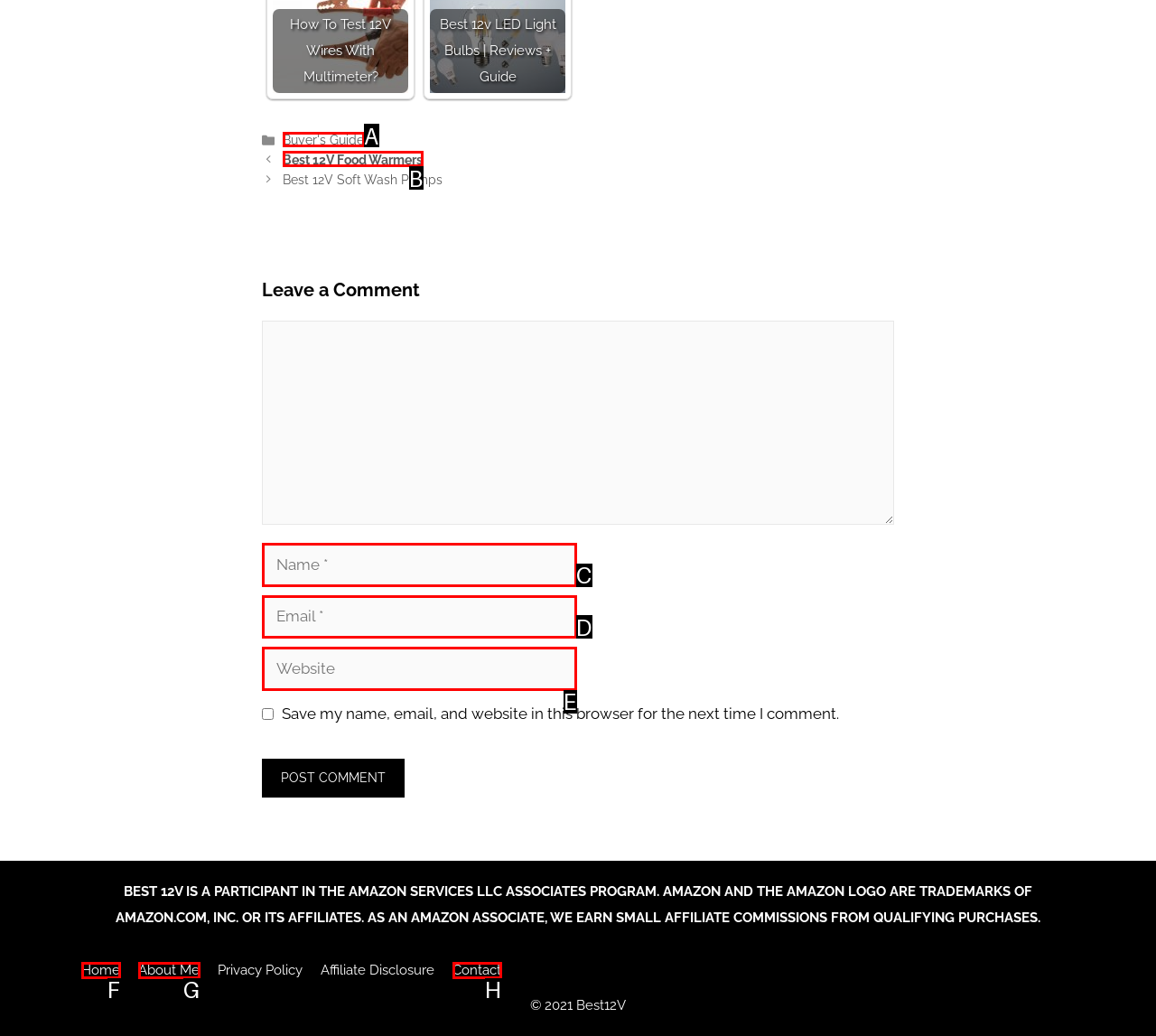To achieve the task: Click on the 'Buyer's Guide' link, which HTML element do you need to click?
Respond with the letter of the correct option from the given choices.

A